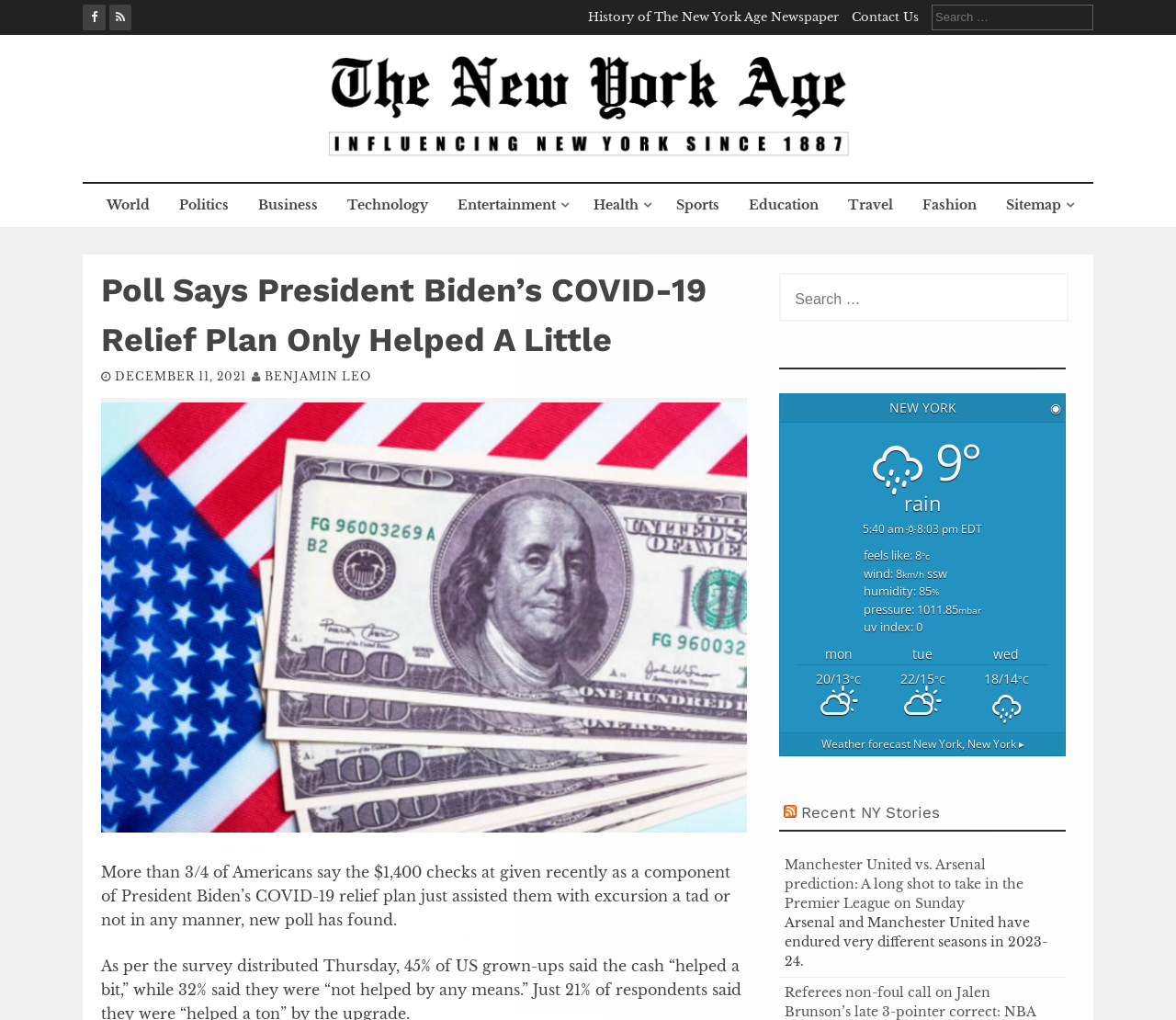Please locate and retrieve the main header text of the webpage.

Poll Says President Biden’s COVID-19 Relief Plan Only Helped A Little